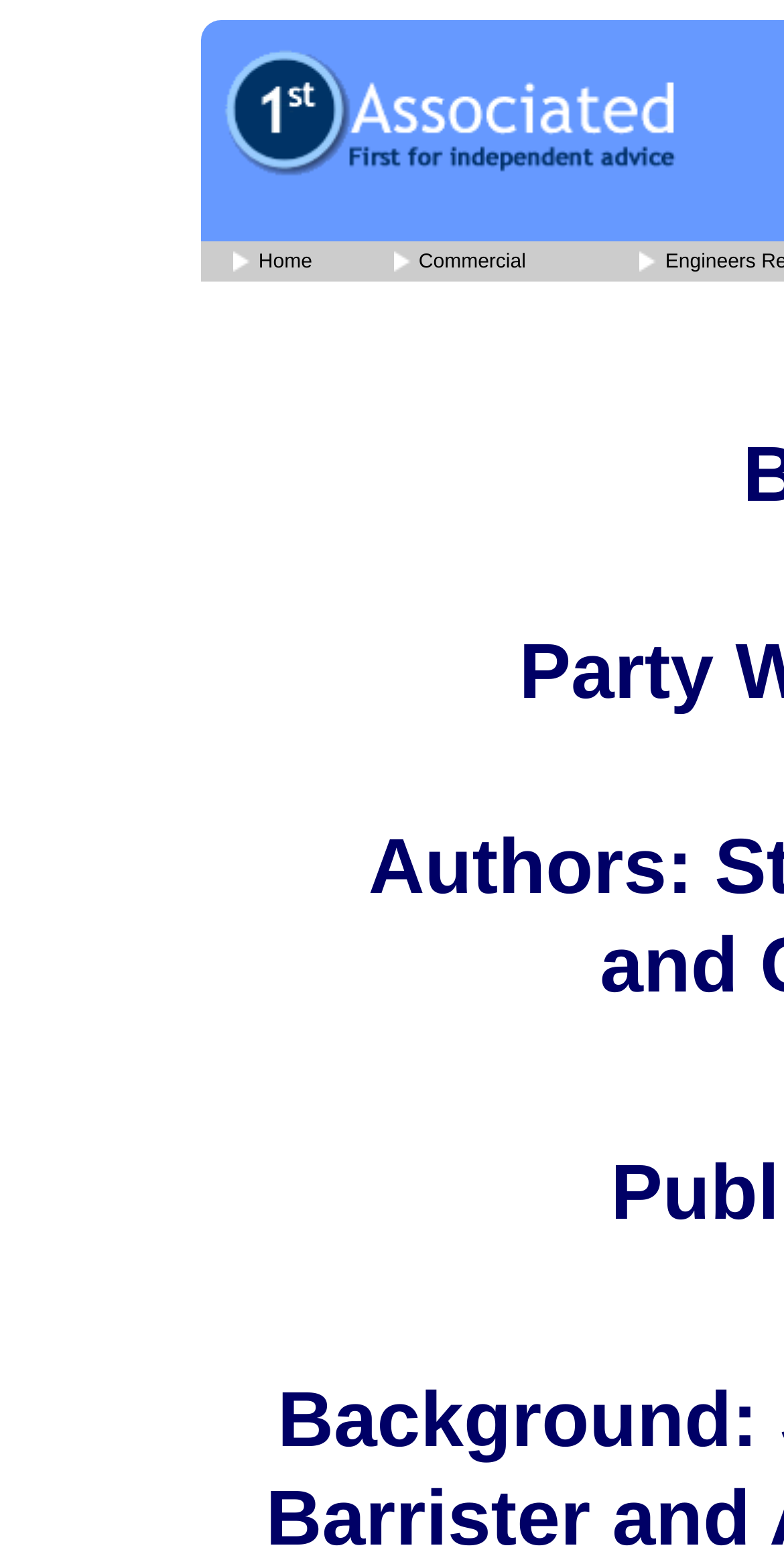Offer a meticulous caption that includes all visible features of the webpage.

The webpage appears to be a commercial property surveying website, specifically highlighting 1st Associated Property Surveyors' services for UK properties. 

At the top of the page, there is a navigation menu with two main links: "Home" and "Commercial". The "Home" link is positioned on the left side, while the "Commercial" link is located to its right. Each link has an accompanying image, with the "Home" image being slightly larger than the "Commercial" image. 

The "Home" link is further divided into two sections: a smaller image and a text link with the label "Home". Similarly, the "Commercial" link is also divided into three sections: two smaller images and a text link with the label "Commercial".